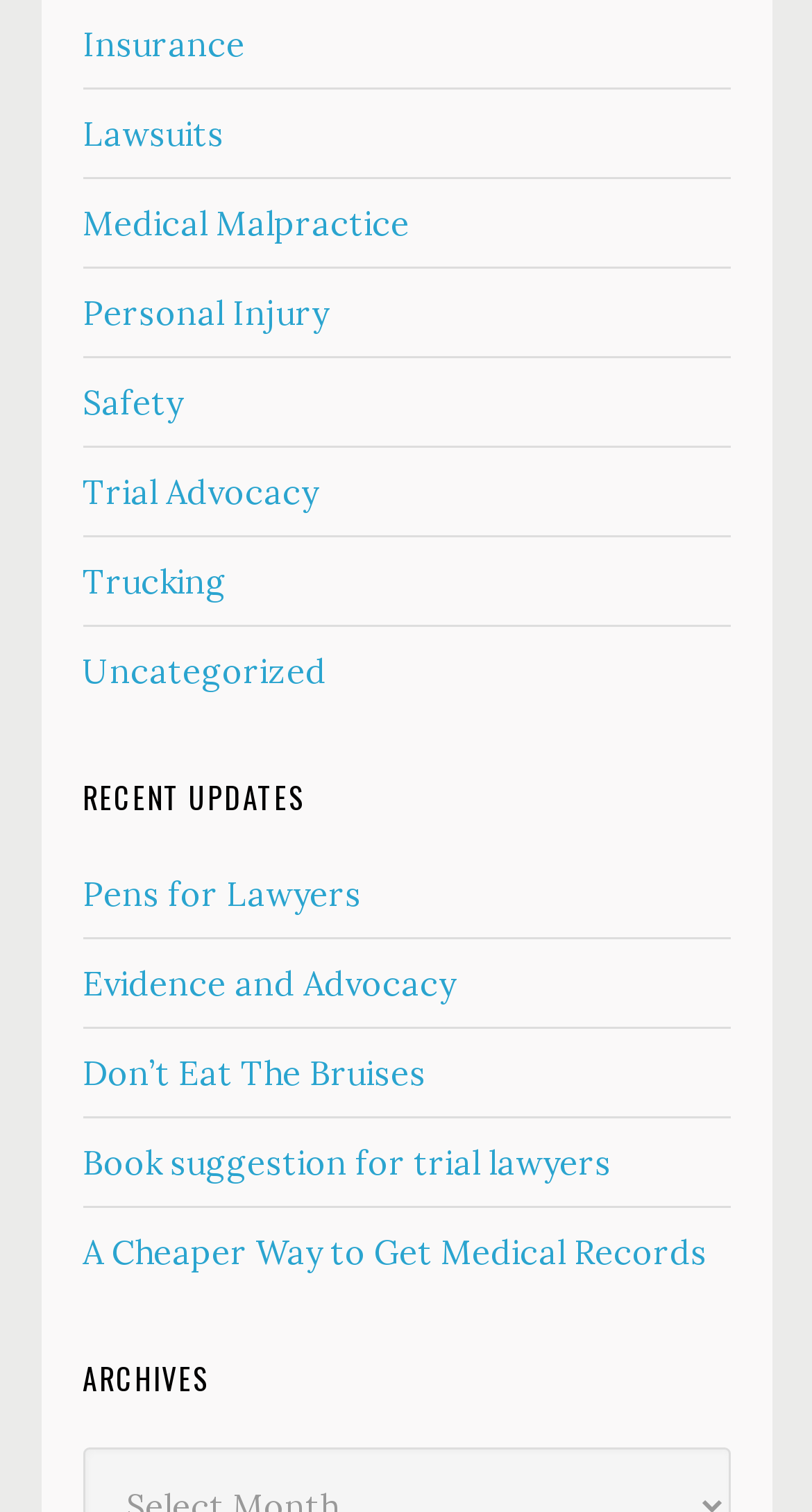Kindly provide the bounding box coordinates of the section you need to click on to fulfill the given instruction: "Read about Evidence and Advocacy".

[0.101, 0.636, 0.56, 0.664]